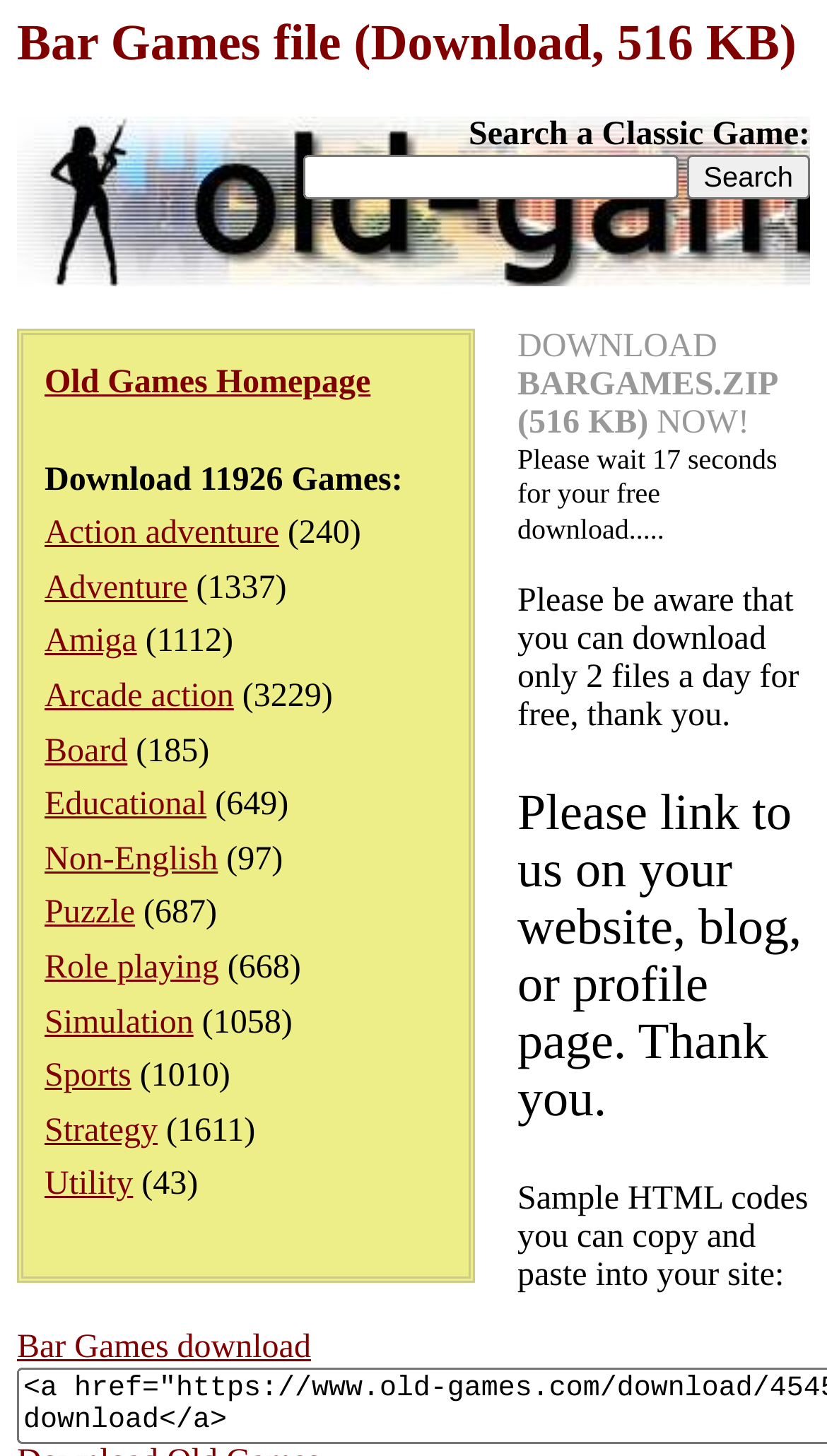Illustrate the webpage thoroughly, mentioning all important details.

The webpage appears to be a download page for a collection of bar games. At the top, there is a heading that reads "Bar Games file (Download, 516 KB)". Below this heading, there is a search bar with a label "Search a Classic Game:" and a "Search" button to the right. 

On the left side of the page, there are several links to different categories of games, including "Action adventure", "Adventure", "Amiga", and many others. Each category has a number in parentheses, indicating the number of games in that category. 

On the right side of the page, there is a prominent link to download the "BARGAMES.ZIP" file, which is 516 KB in size. Below this link, there is a message that says "Please wait" and a countdown timer that displays the number of seconds until the download is available. 

Further down the page, there are several paragraphs of text. One paragraph informs users that they can only download two files per day for free. Another paragraph asks users to link to the website on their own website, blog, or profile page. The final paragraph provides sample HTML codes that users can copy and paste into their own site. 

At the very bottom of the page, there is a link to "Bar Games download" and a link to the "Old Games Homepage".